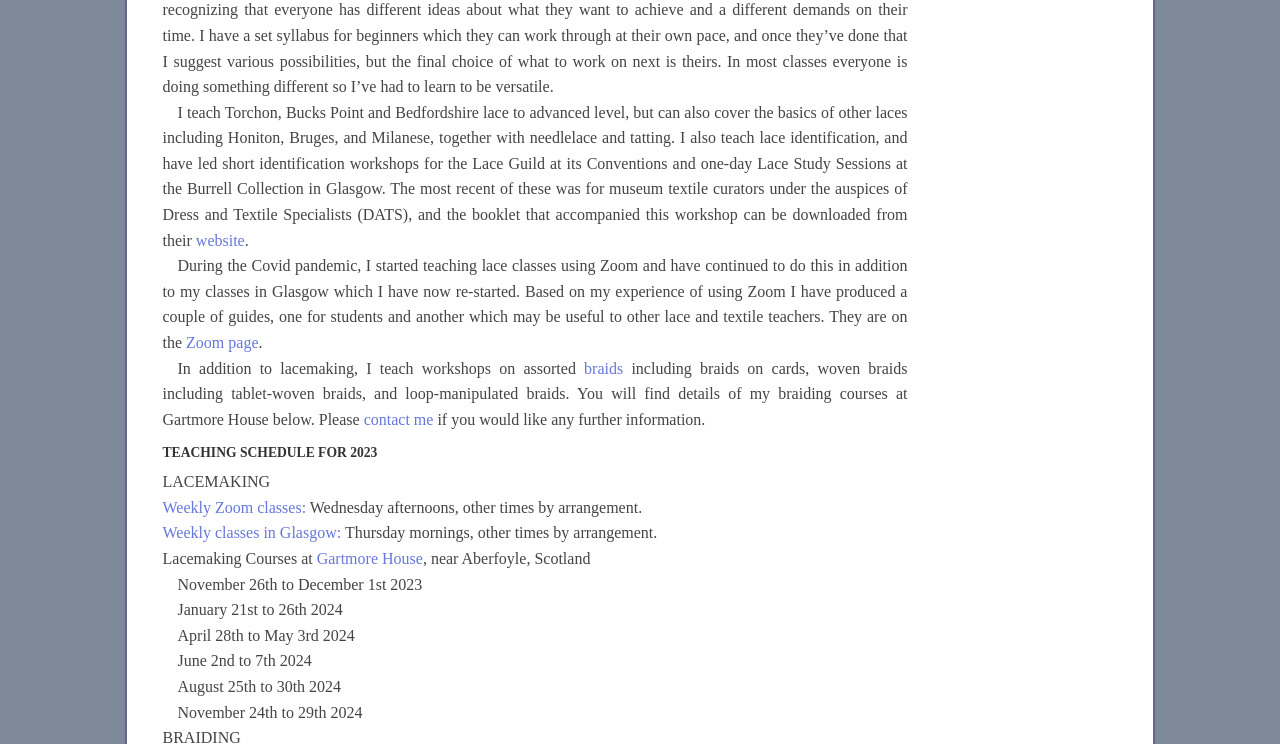Bounding box coordinates are given in the format (top-left x, top-left y, bottom-right x, bottom-right y). All values should be floating point numbers between 0 and 1. Provide the bounding box coordinate for the UI element described as: Zoom page

[0.145, 0.449, 0.202, 0.472]